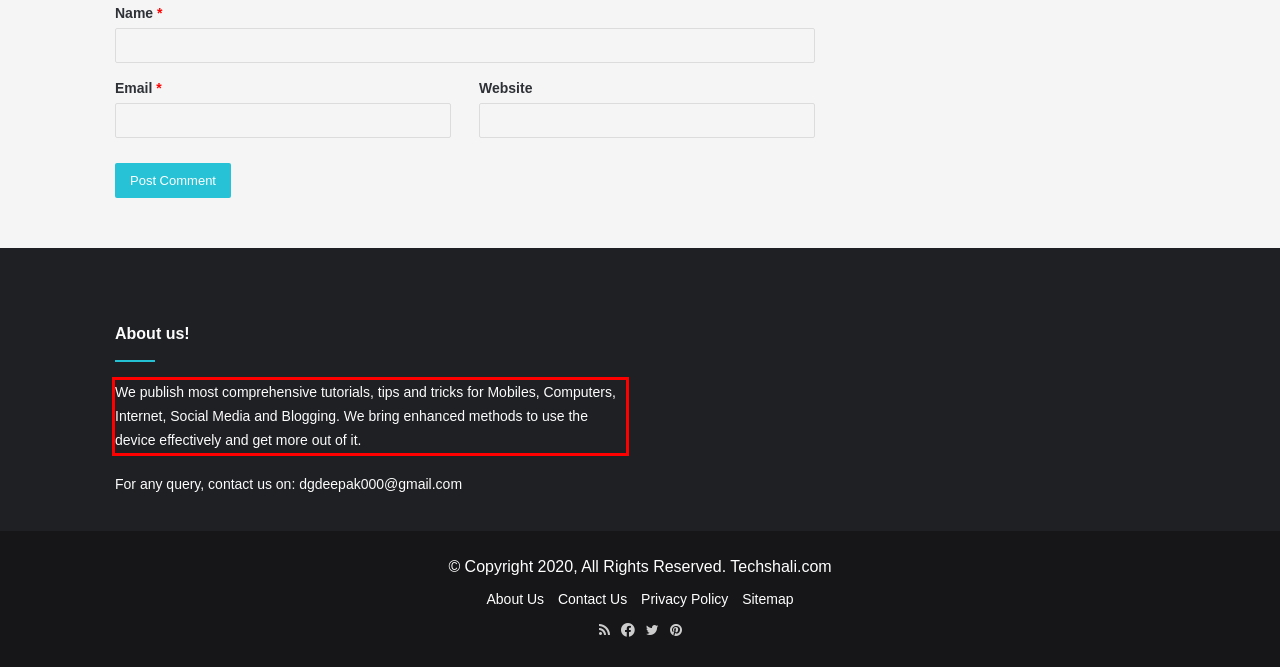Look at the screenshot of the webpage, locate the red rectangle bounding box, and generate the text content that it contains.

We publish most comprehensive tutorials, tips and tricks for Mobiles, Computers, Internet, Social Media and Blogging. We bring enhanced methods to use the device effectively and get more out of it.